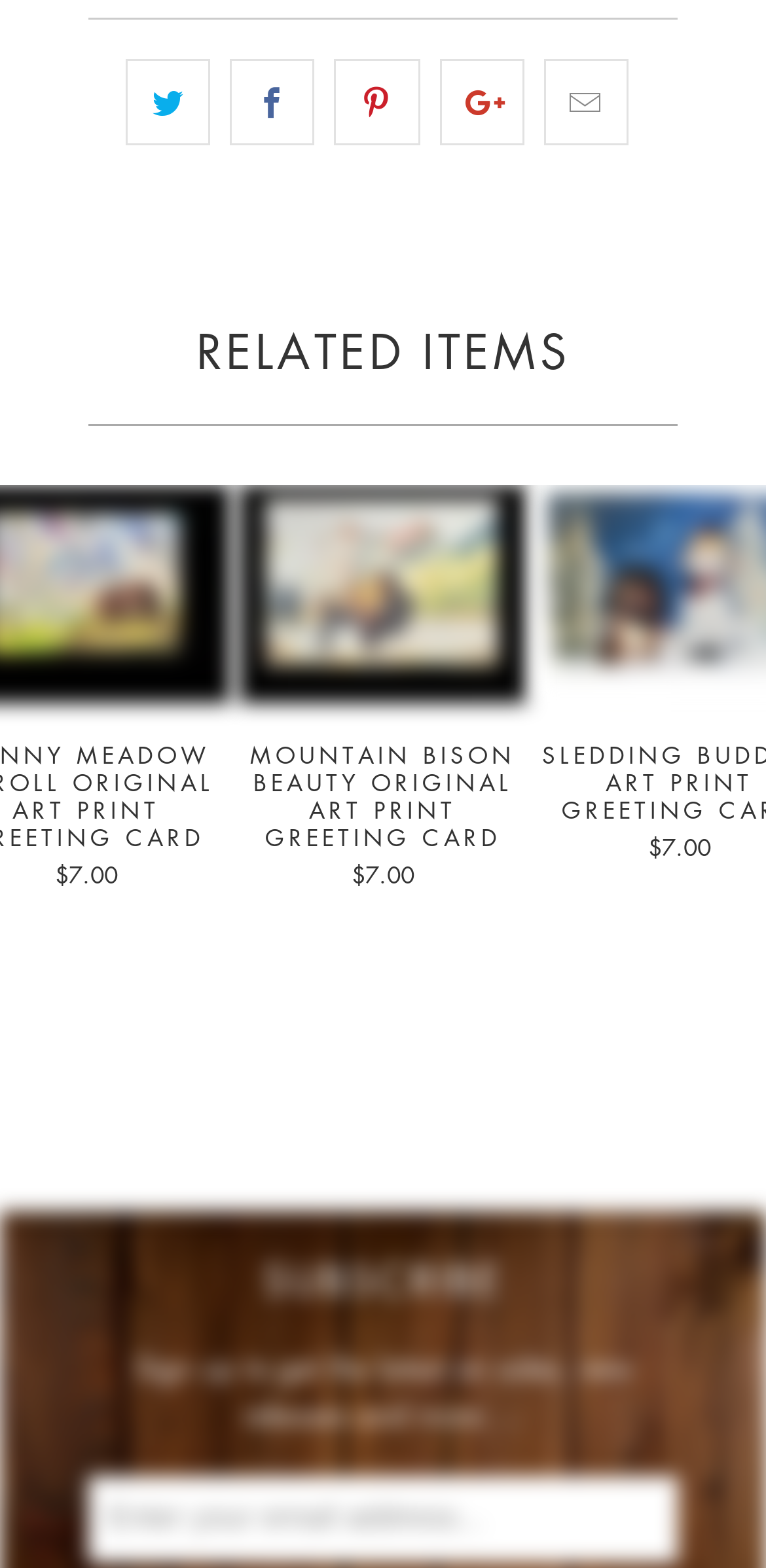Based on the element description "MSU Home Page", predict the bounding box coordinates of the UI element.

None